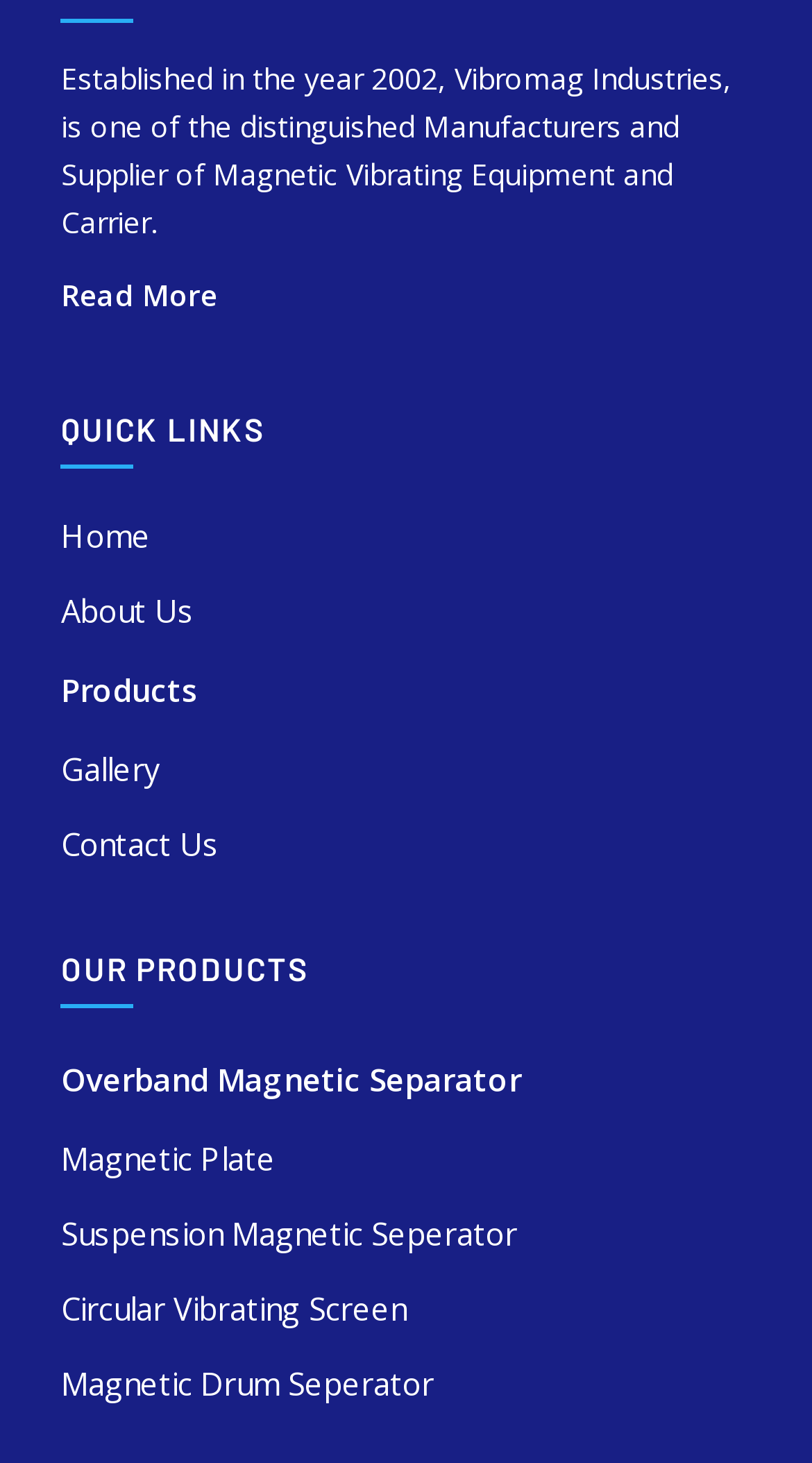Give a concise answer using one word or a phrase to the following question:
What is the first product listed under OUR PRODUCTS?

Overband Magnetic Separator